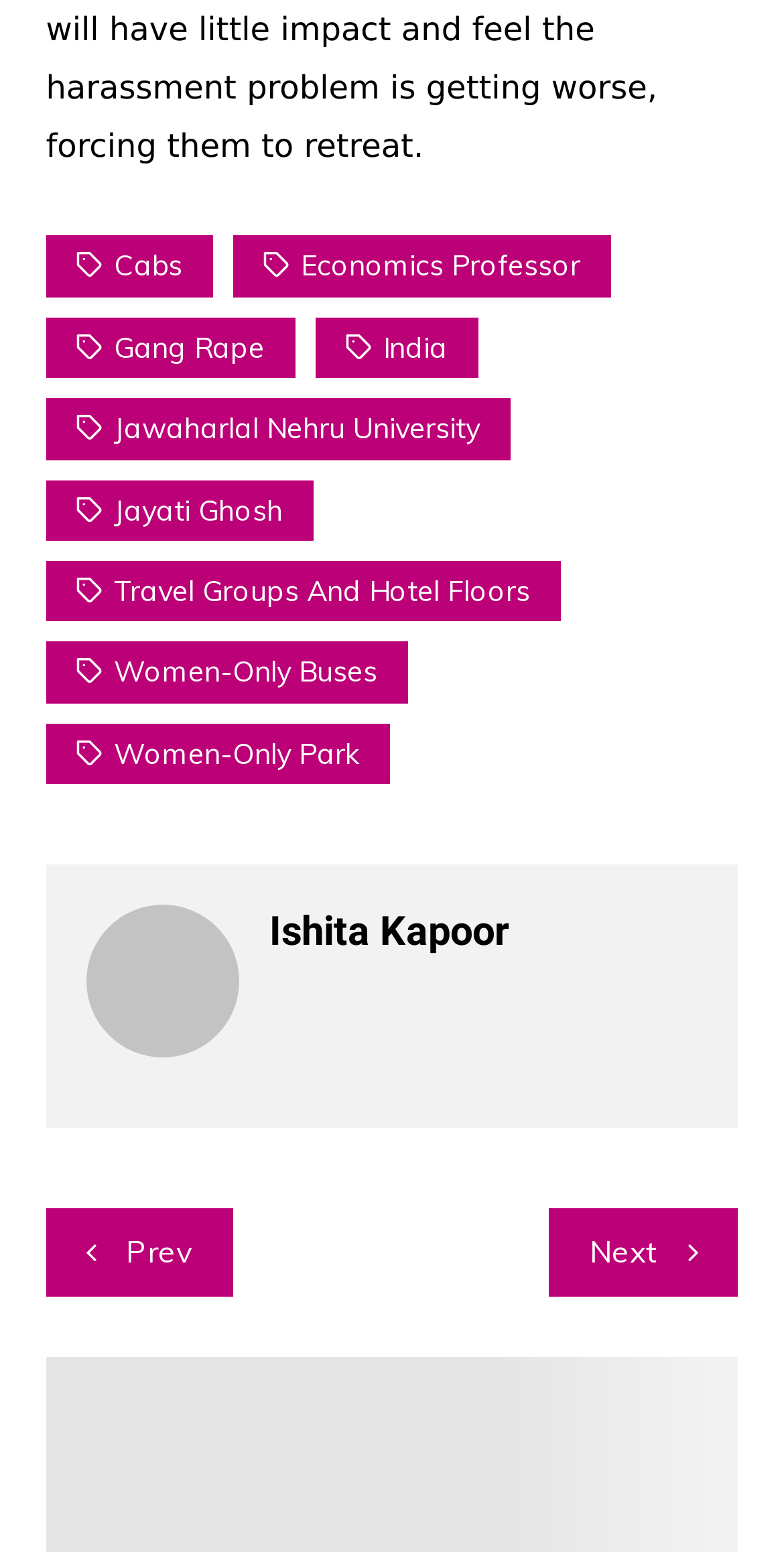What is the topic of the webpage?
Please respond to the question with as much detail as possible.

The webpage has an image and a heading with the name 'Ishita Kapoor', which suggests that the topic of the webpage is related to Ishita Kapoor.